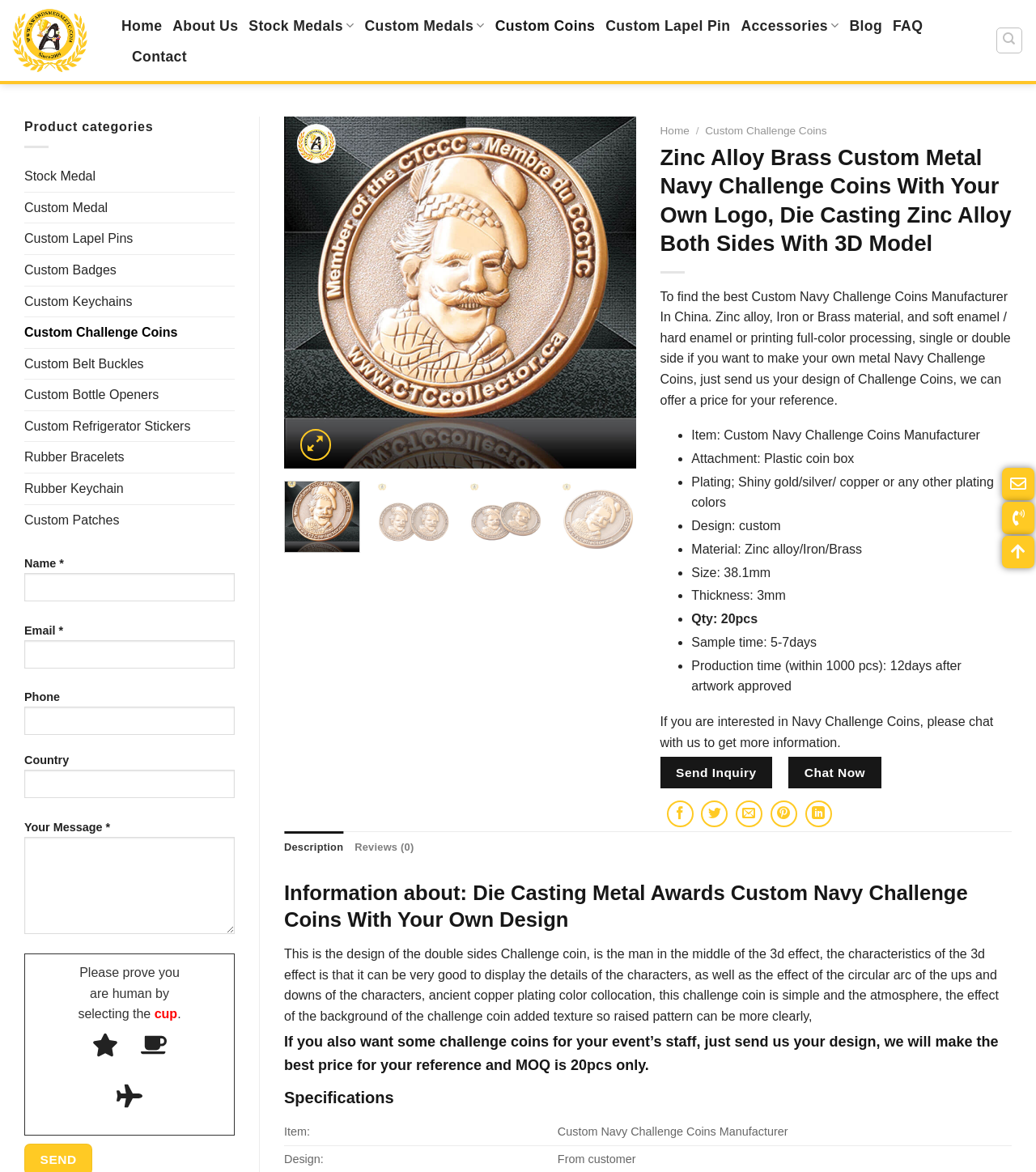What is the main product offered by this website?
Kindly answer the question with as much detail as you can.

Based on the webpage content, the main product offered by this website is Custom Navy Challenge Coins, which is evident from the heading 'Zinc Alloy Brass Custom Metal Navy Challenge Coins With Your Own Logo' and the detailed product description.